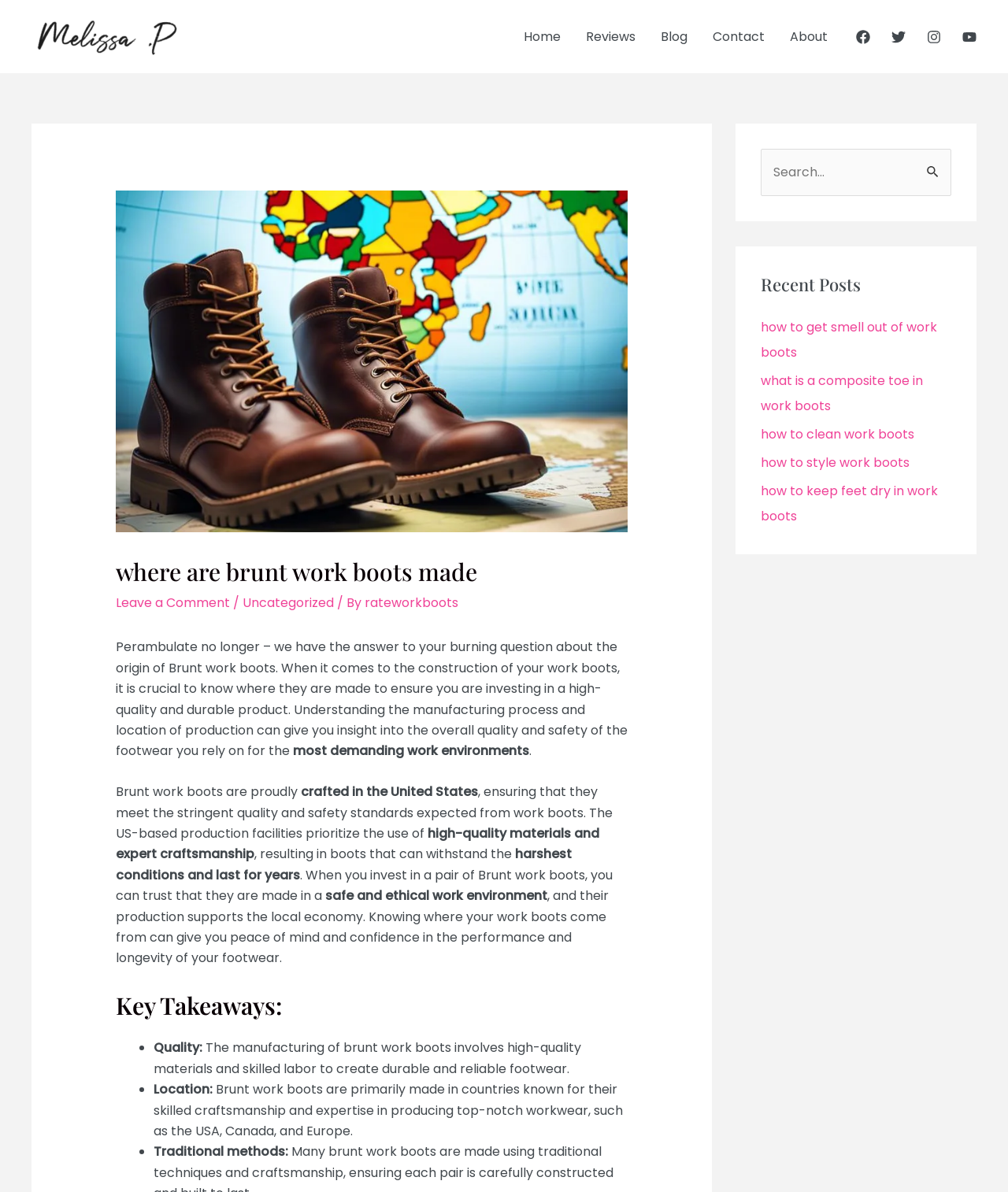Please examine the image and provide a detailed answer to the question: What is the benefit of investing in a pair of Brunt work boots?

The webpage states that knowing where your work boots come from can give you peace of mind and confidence in the performance and longevity of your footwear, implying that investing in a pair of Brunt work boots provides these benefits.